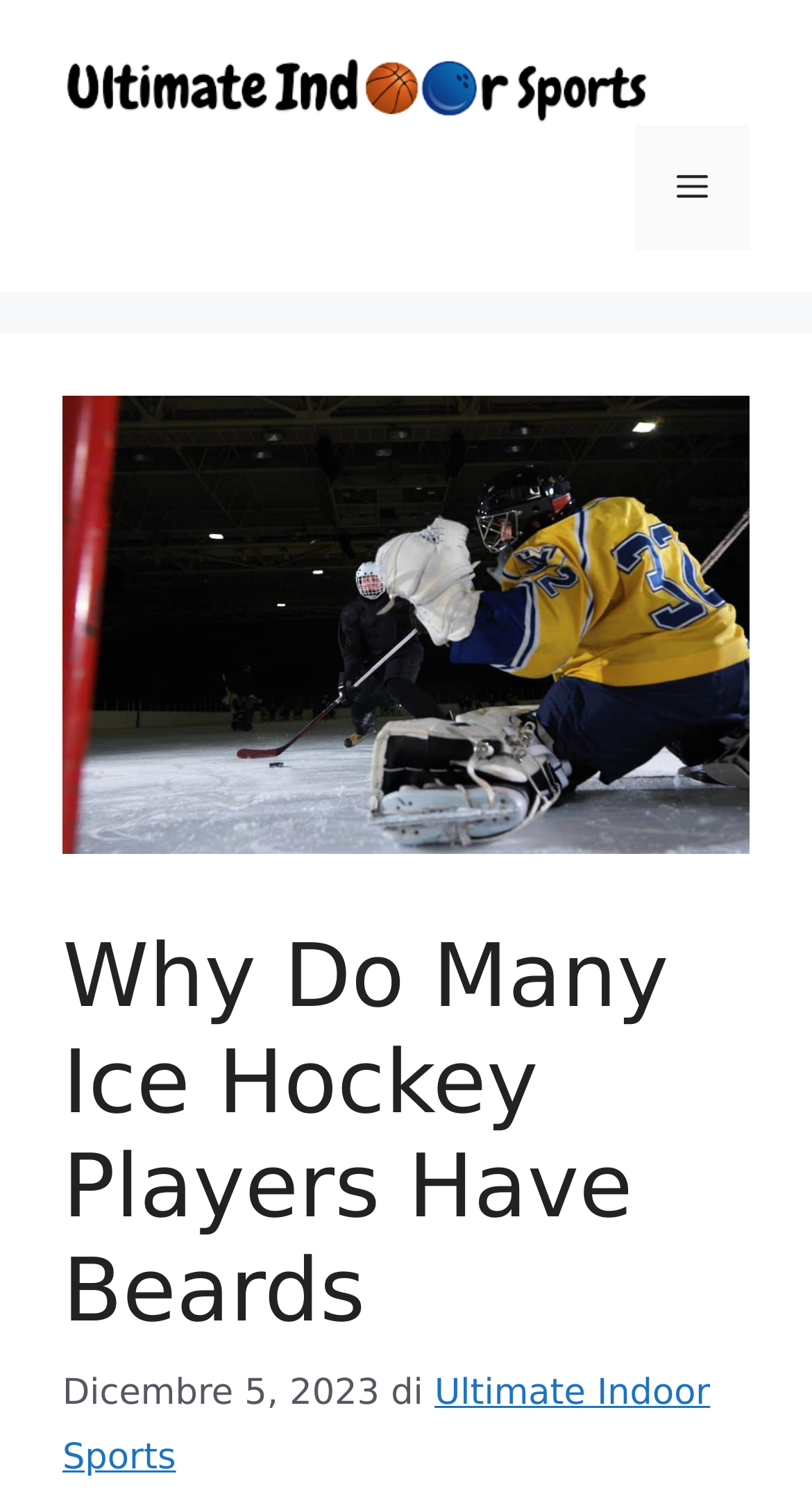What is the date of the article?
Carefully analyze the image and provide a thorough answer to the question.

I found the date of the article by examining the time element within the header section, which contains the text 'Dicembre 5, 2023'.